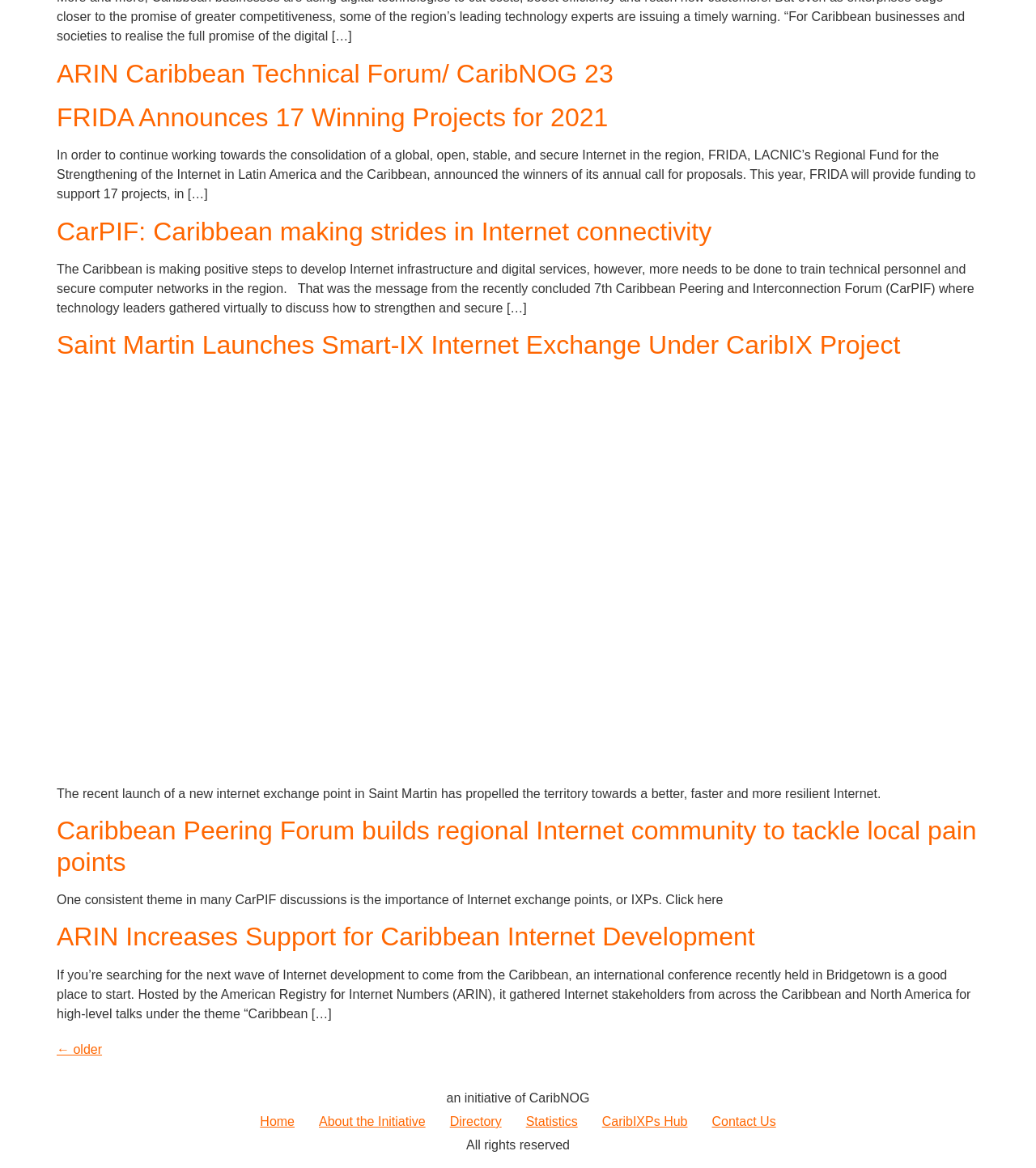Identify the bounding box coordinates for the element that needs to be clicked to fulfill this instruction: "Click the link to read about ARIN Caribbean Technical Forum/ CaribNOG 23". Provide the coordinates in the format of four float numbers between 0 and 1: [left, top, right, bottom].

[0.055, 0.05, 0.592, 0.075]